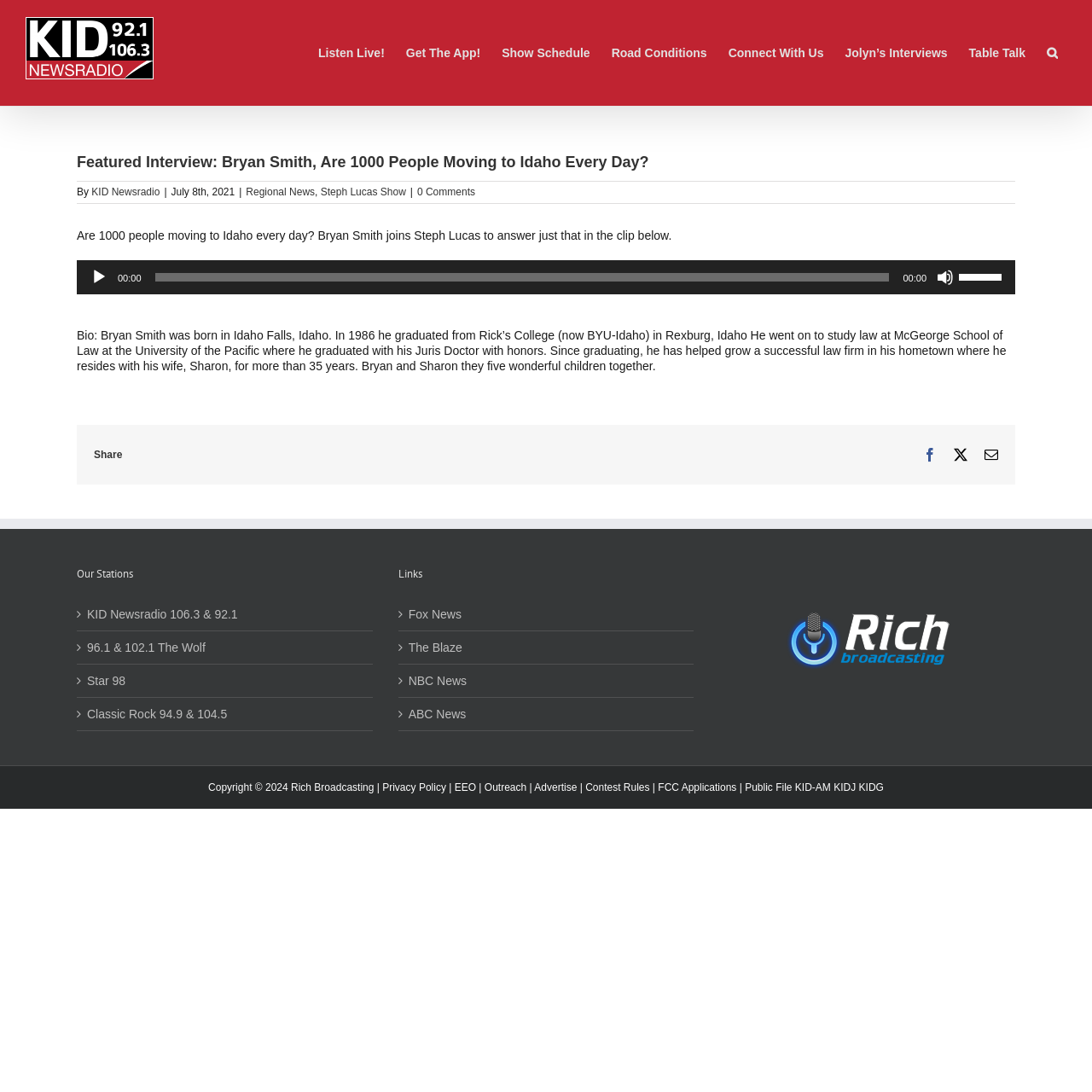Give the bounding box coordinates for the element described by: "Go to Top".

[0.904, 0.973, 0.941, 1.0]